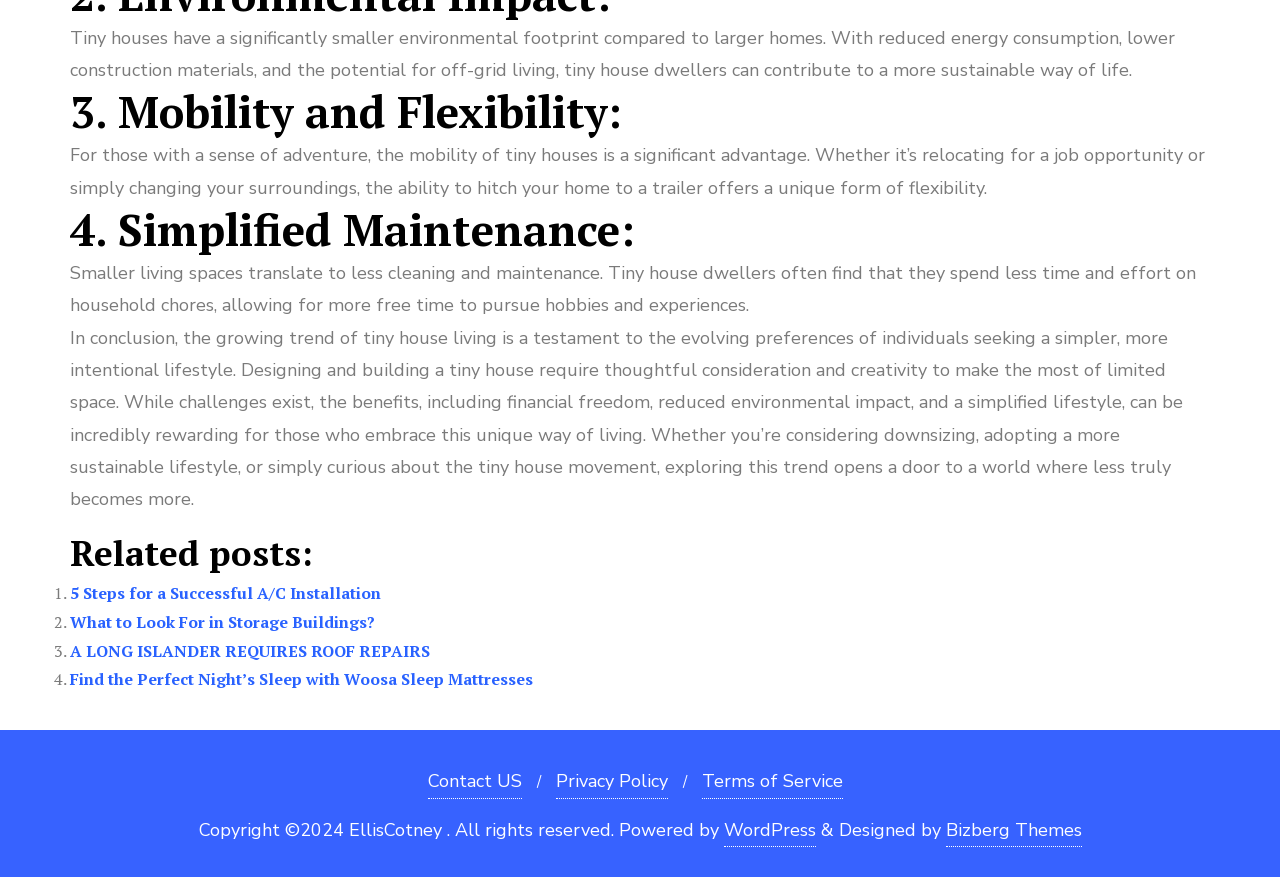Can you find the bounding box coordinates for the UI element given this description: "Terms of Service"? Provide the coordinates as four float numbers between 0 and 1: [left, top, right, bottom].

[0.548, 0.873, 0.658, 0.911]